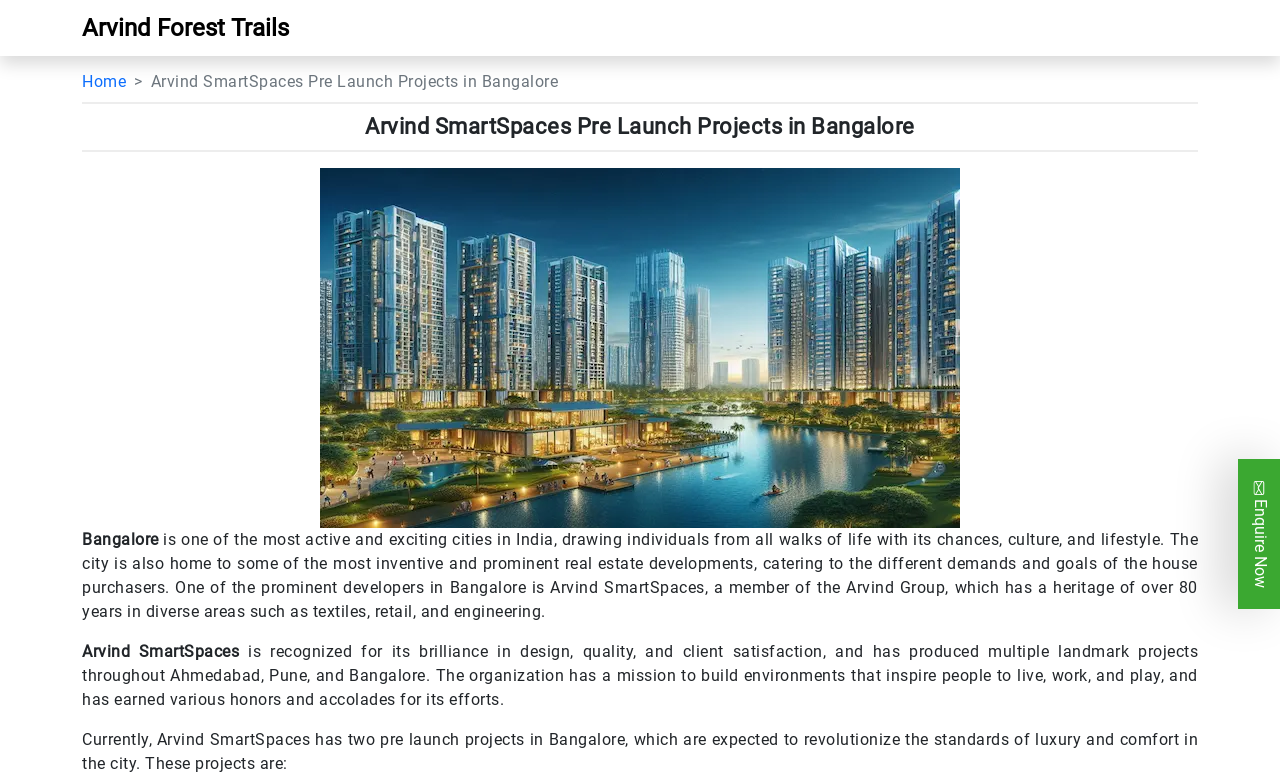Describe all the key features of the webpage in detail.

The webpage is about Arvind SmartSpaces, a leading real estate developer in Bangalore, showcasing their pre-launch projects. At the top, there is a heading "Arvind Forest Trails" followed by a navigation breadcrumb with a link to "Home" and a list item with the title "Arvind SmartSpaces Pre Launch Projects in Bangalore". Below this, there is a larger heading with the same title as the list item.

On the left side of the page, there is a large image that takes up about half of the page's width, likely showcasing one of the pre-launch projects. To the right of the image, there are three blocks of text. The first block describes Bangalore as an exciting city with a growing real estate market, and Arvind SmartSpaces as a prominent developer in the city. The second block highlights the company's reputation for design, quality, and client satisfaction, and its mission to build inspiring environments.

The third block of text introduces two pre-launch projects in Bangalore that aim to revolutionize luxury and comfort in the city. Below this text, there is a call-to-action button with an "Enquire Now" image and text, positioned at the bottom right corner of the page. Overall, the webpage presents Arvind SmartSpaces as a reputable developer with exciting new projects in Bangalore, and invites visitors to learn more.